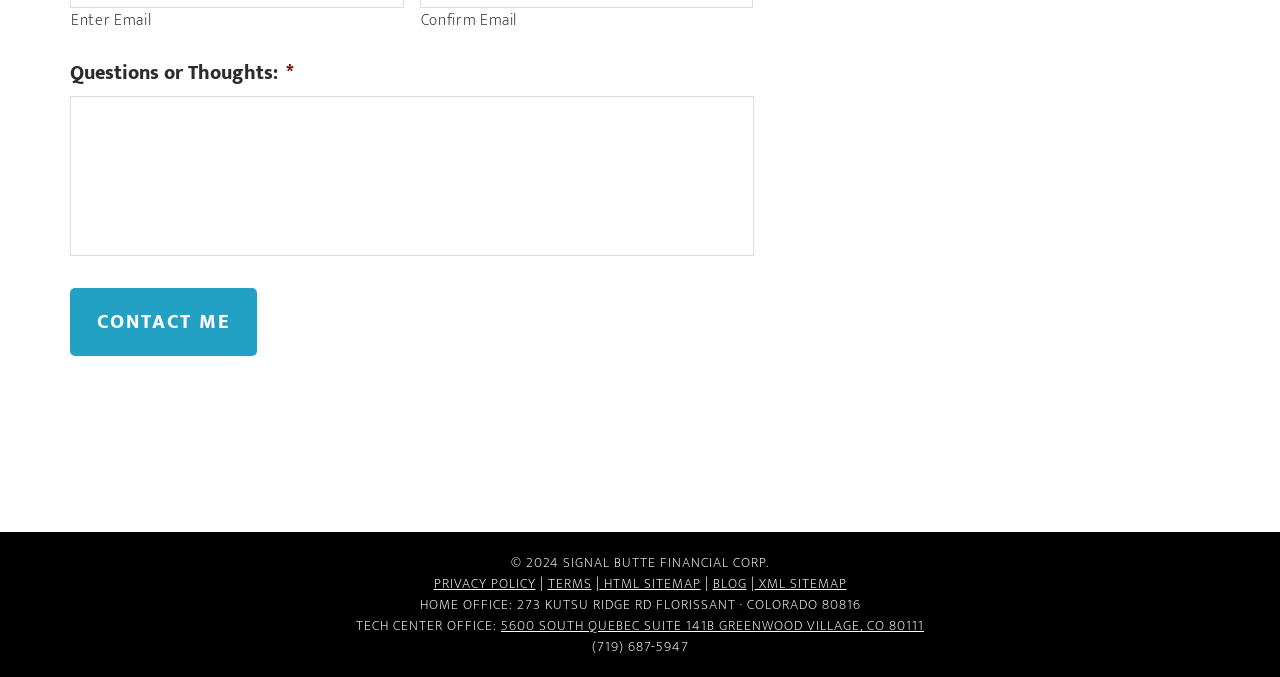What is the link 'PRIVACY POLICY' for?
Answer the question in as much detail as possible.

The link 'PRIVACY POLICY' is likely for users to access and read the privacy policy of the company, SIGNAL BUTTE FINANCIAL CORP.